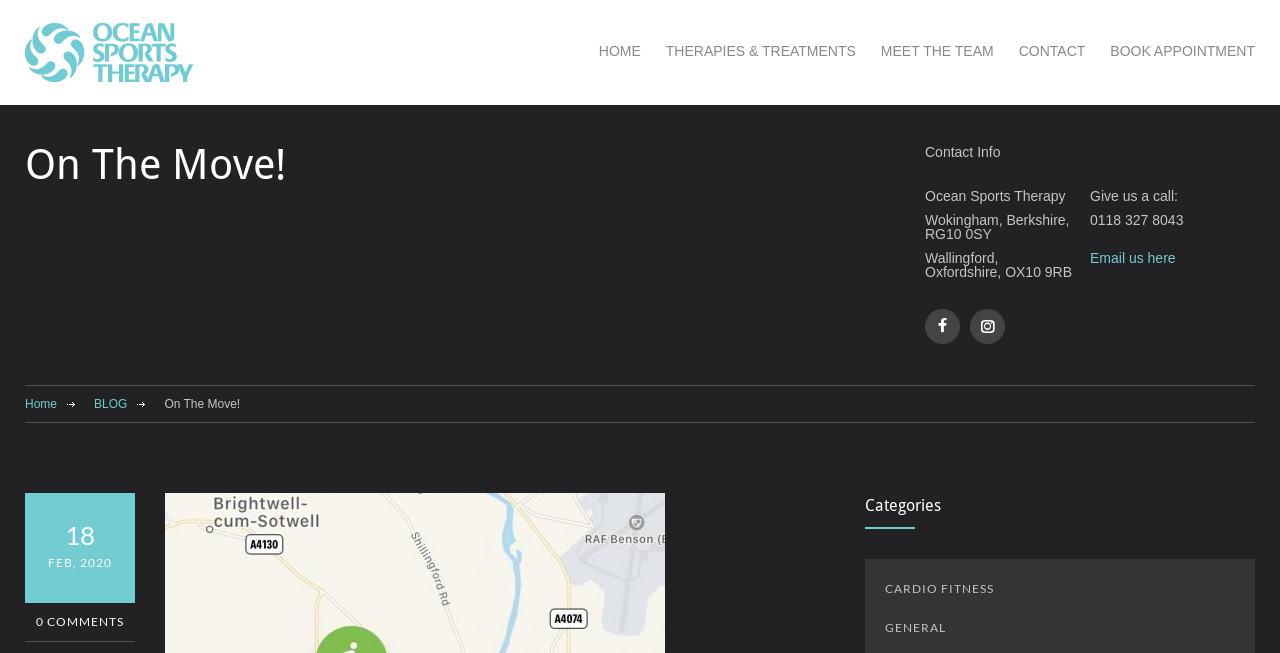Can you determine the bounding box coordinates of the area that needs to be clicked to fulfill the following instruction: "Click the BLOG link"?

[0.073, 0.608, 0.1, 0.629]